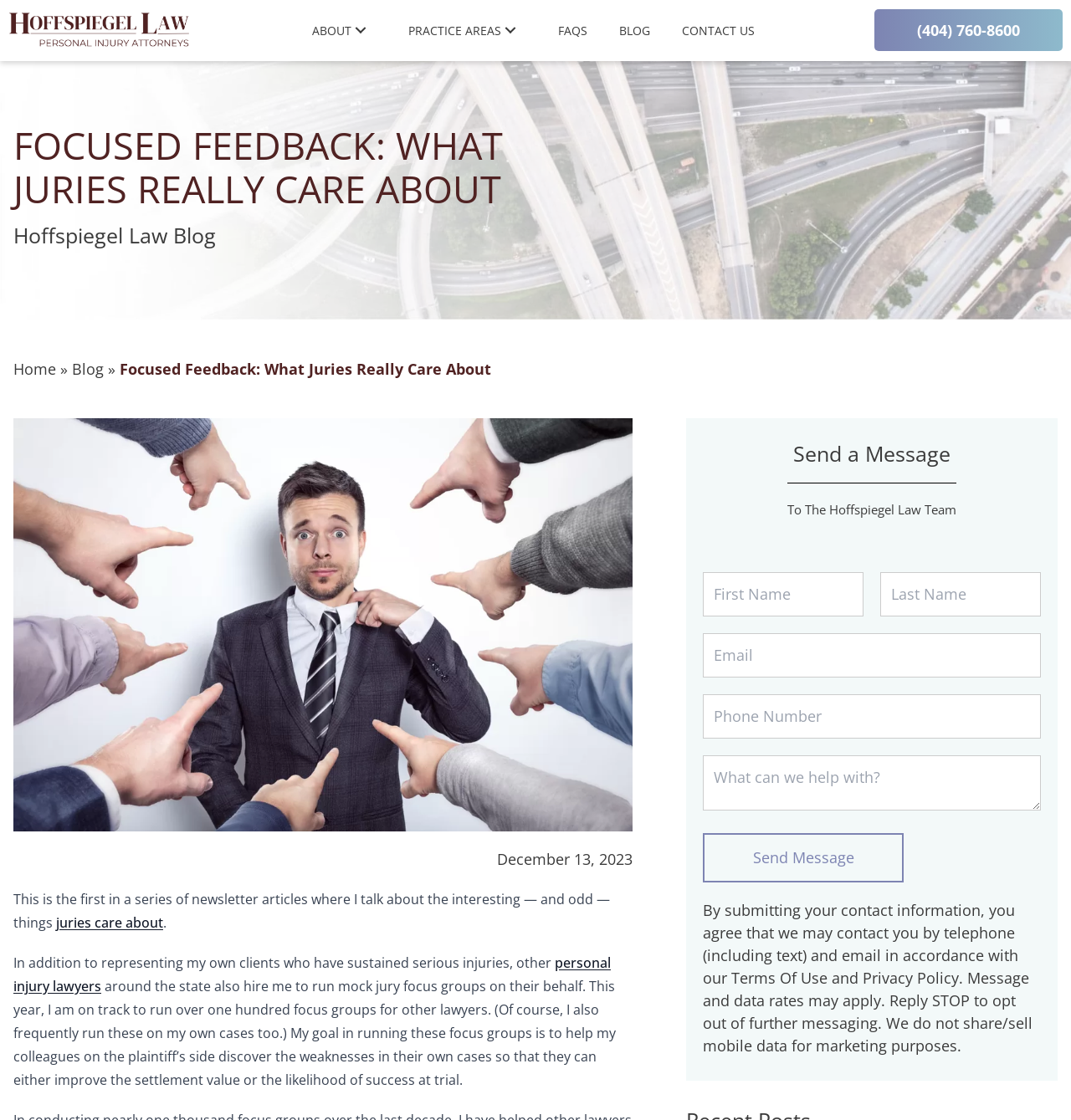Provide an in-depth caption for the elements present on the webpage.

This webpage is about Hoffspiegel Law, a law firm that provides strategic insights for legal triumphs. At the top, there are several links to different sections of the website, including "About", "Practice Areas", "FAQs", "Blog", and "Contact Us". The phone number "(404) 760-8600" is also displayed at the top right corner.

Below the top navigation, there is a heading that reads "Focused Feedback: What Juries Really Care About" followed by a subheading "Hoffspiegel Law Blog". A breadcrumb navigation is displayed below, with links to "Home" and "Blog".

The main content of the webpage is an article that discusses the author's experience in running mock jury focus groups for other lawyers. The article is divided into several paragraphs, with links to related topics such as "juries care about" and "personal injury lawyers". The text describes the author's goal in running these focus groups, which is to help other lawyers discover the weaknesses in their cases.

On the right side of the webpage, there is a contact form with fields for "First Name", "Last Name", "Email", "Phone Number", and "What can we help with?". A "Send Message" button is located below the form. A disclaimer is displayed below the form, stating that by submitting contact information, users agree to be contacted by the law firm.

At the bottom of the webpage, there are links to the law firm's "Terms Of Use" and "Privacy Policy".